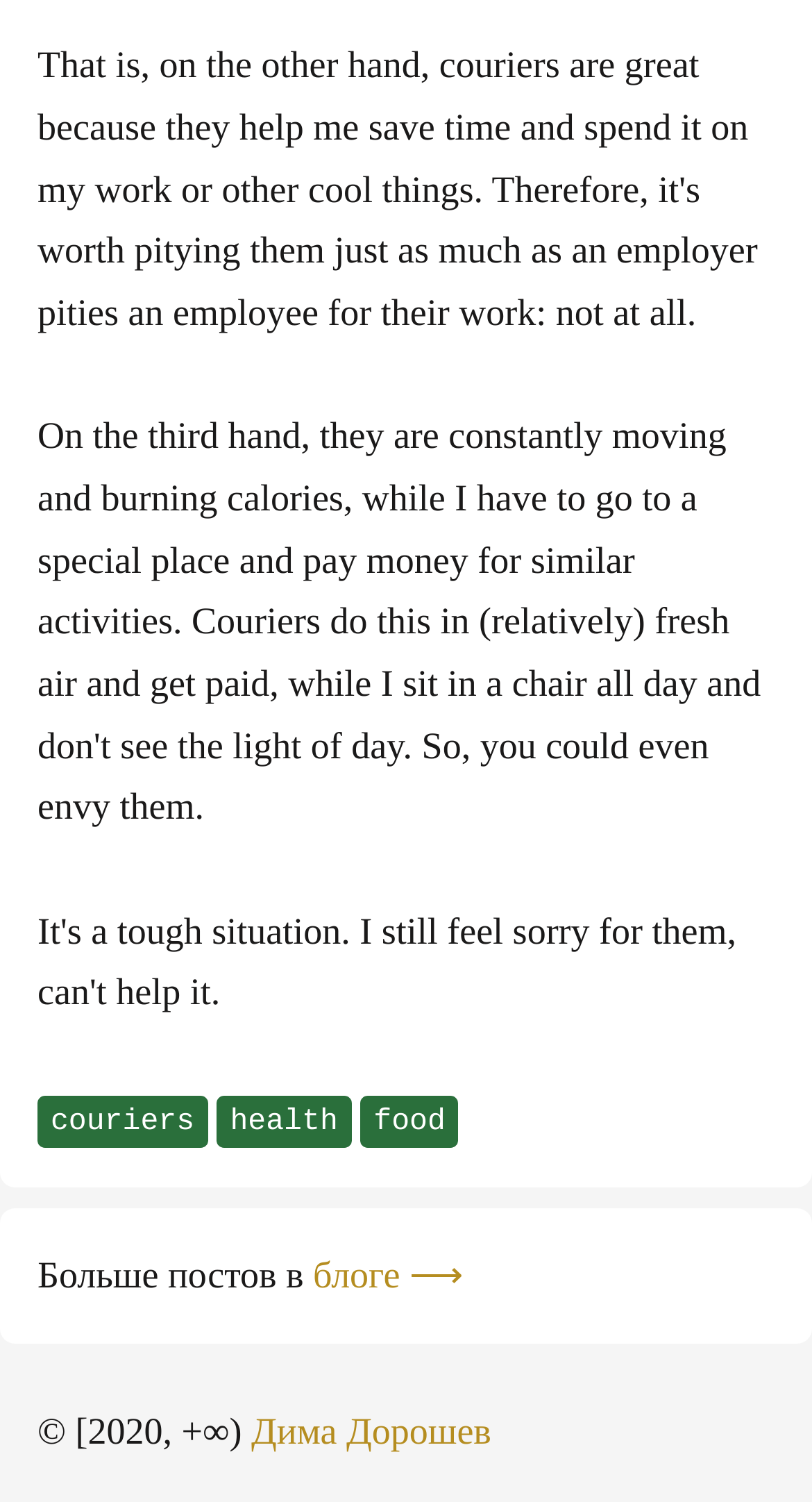What is the purpose of the 'блоге ⟶' link?
Answer the question based on the image using a single word or a brief phrase.

To go to the blog